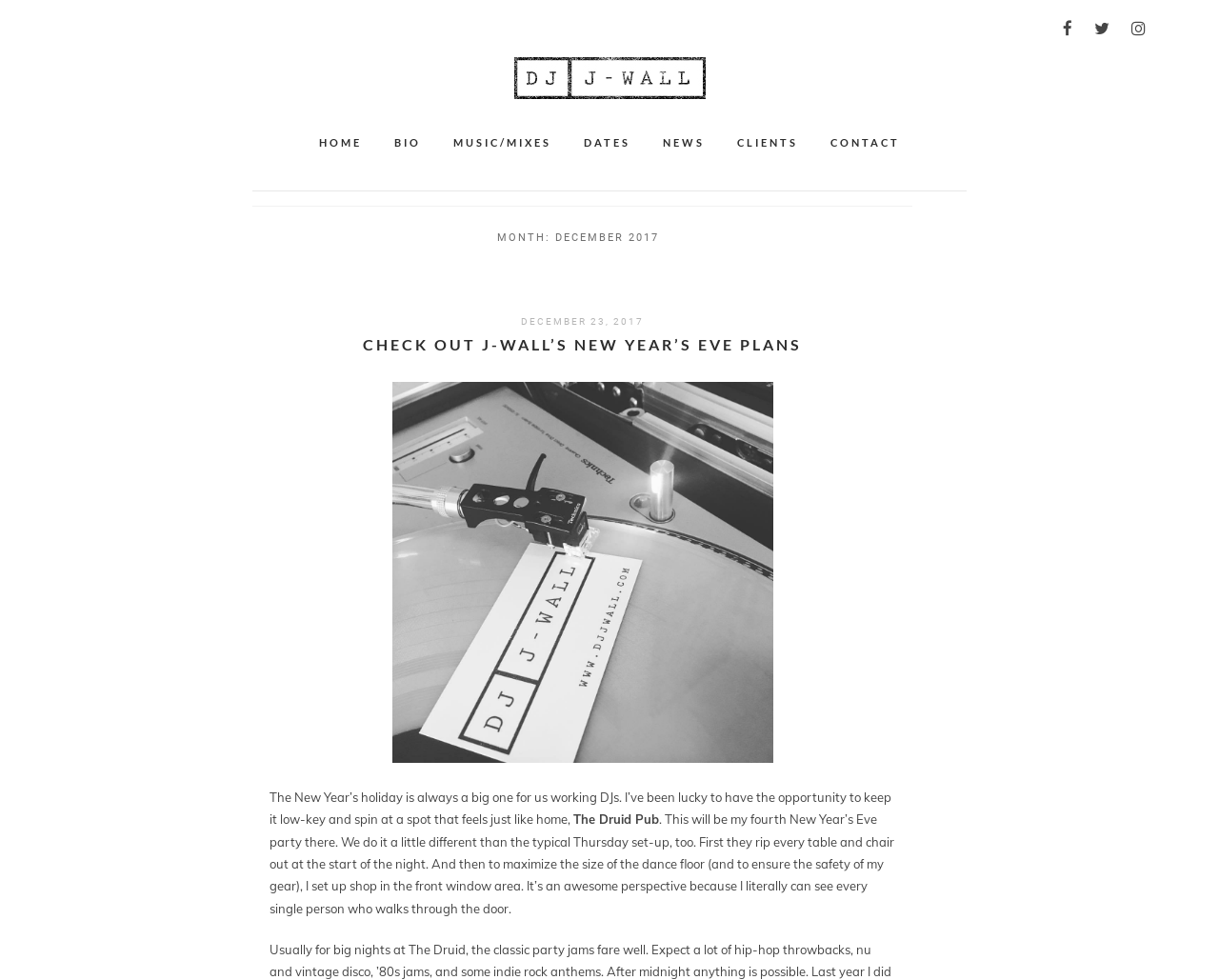Using the description "Contact", locate and provide the bounding box of the UI element.

[0.681, 0.117, 0.738, 0.175]